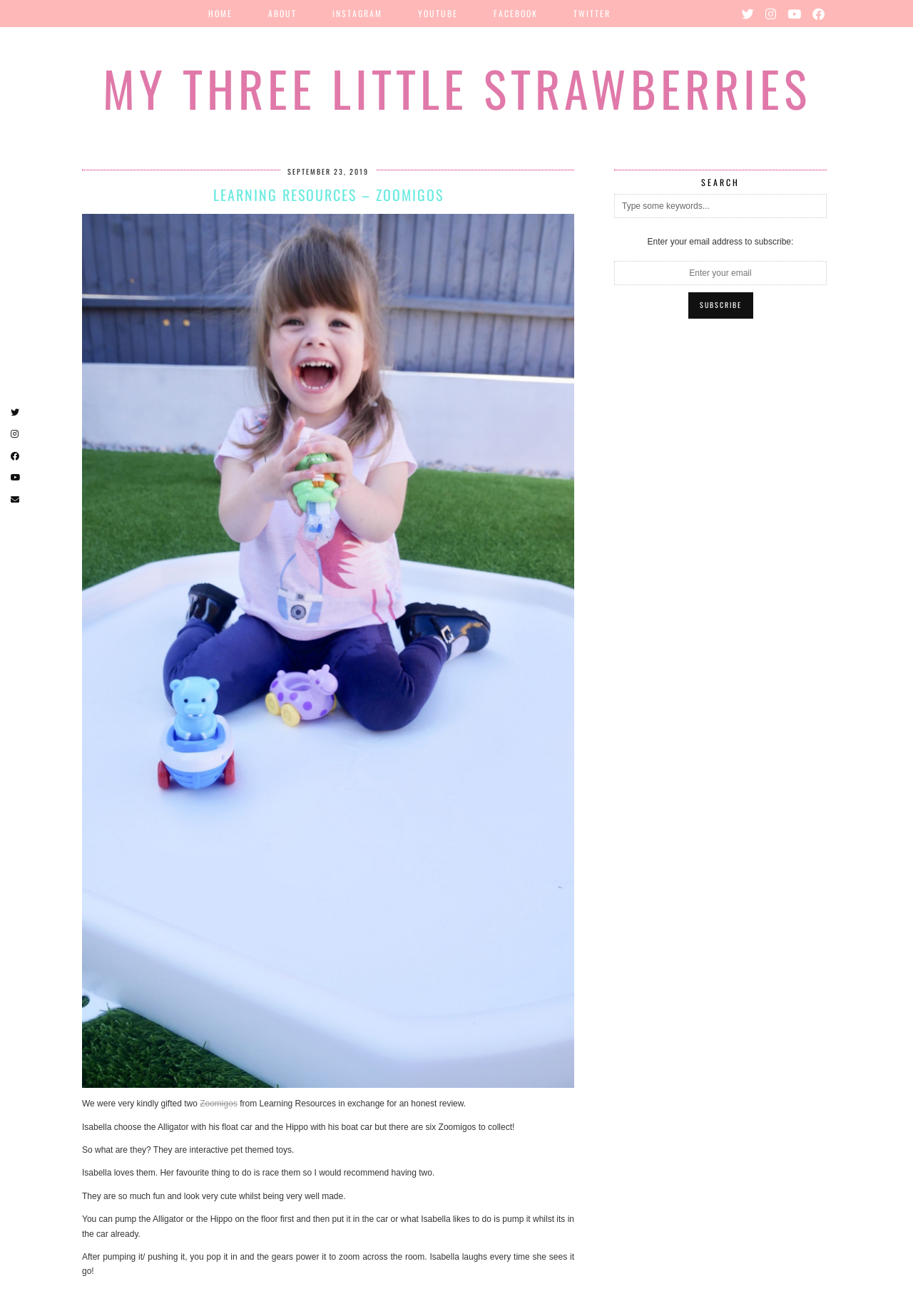Answer the question below with a single word or a brief phrase: 
What is the website's name?

My Three Little Strawberries